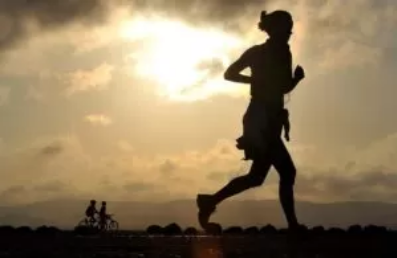Answer the following query with a single word or phrase:
What is the significance of the scenic path?

Engaging with nature